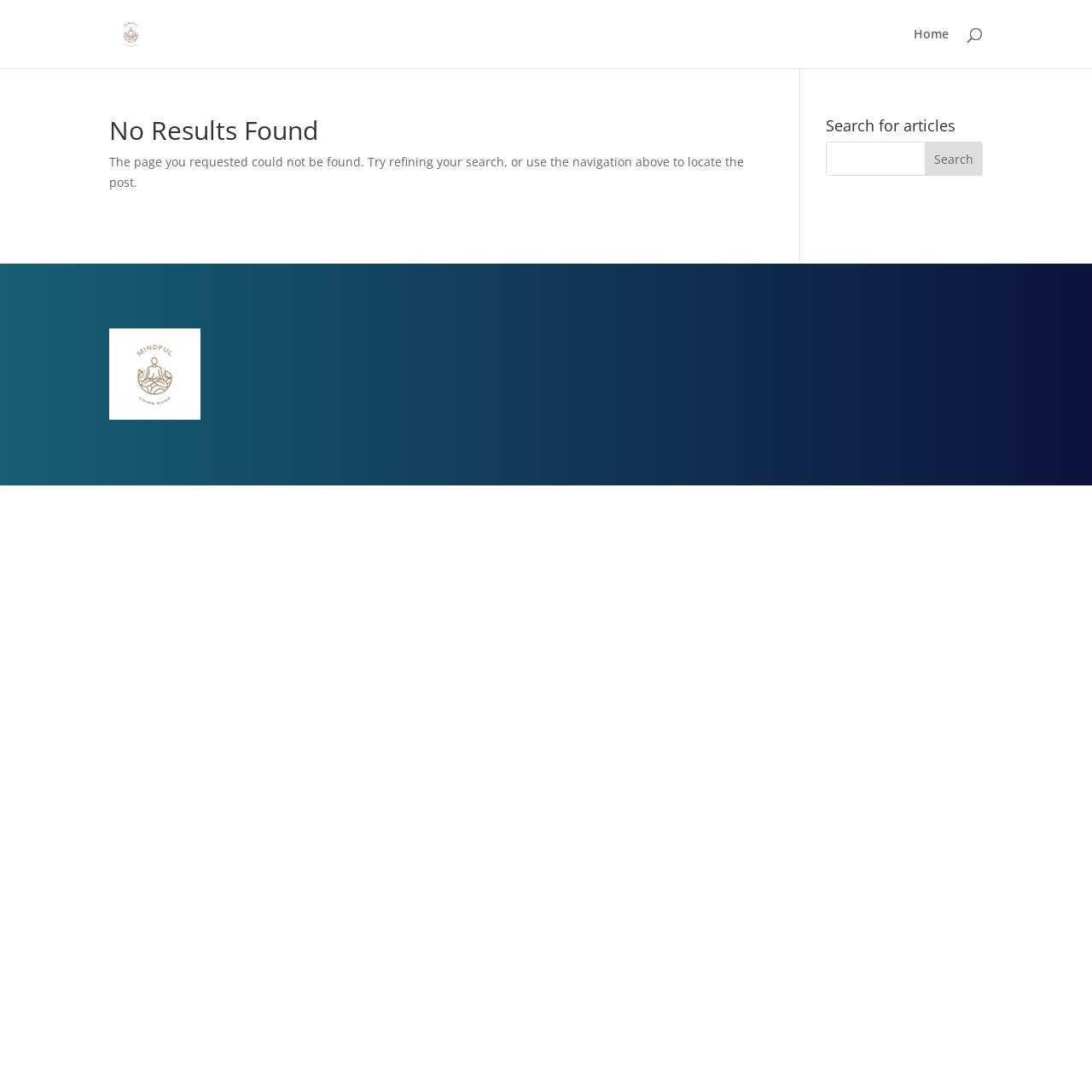Can you extract the headline from the webpage for me?

No Results Found